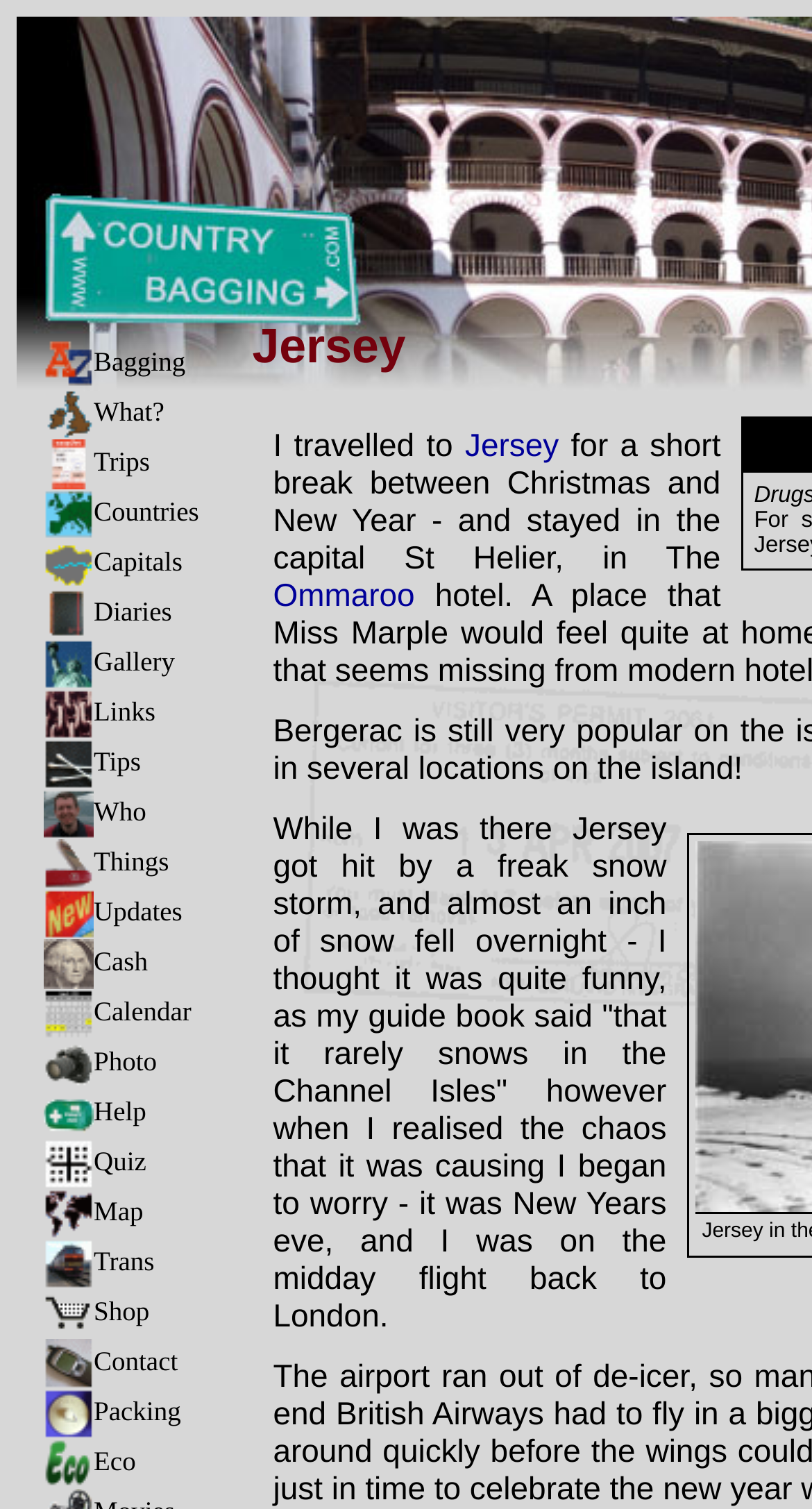What is the topic of the static text on the webpage?
Please give a detailed and elaborate answer to the question based on the image.

I read the static text on the webpage and found that it is talking about a snow storm that occurred in Jersey.